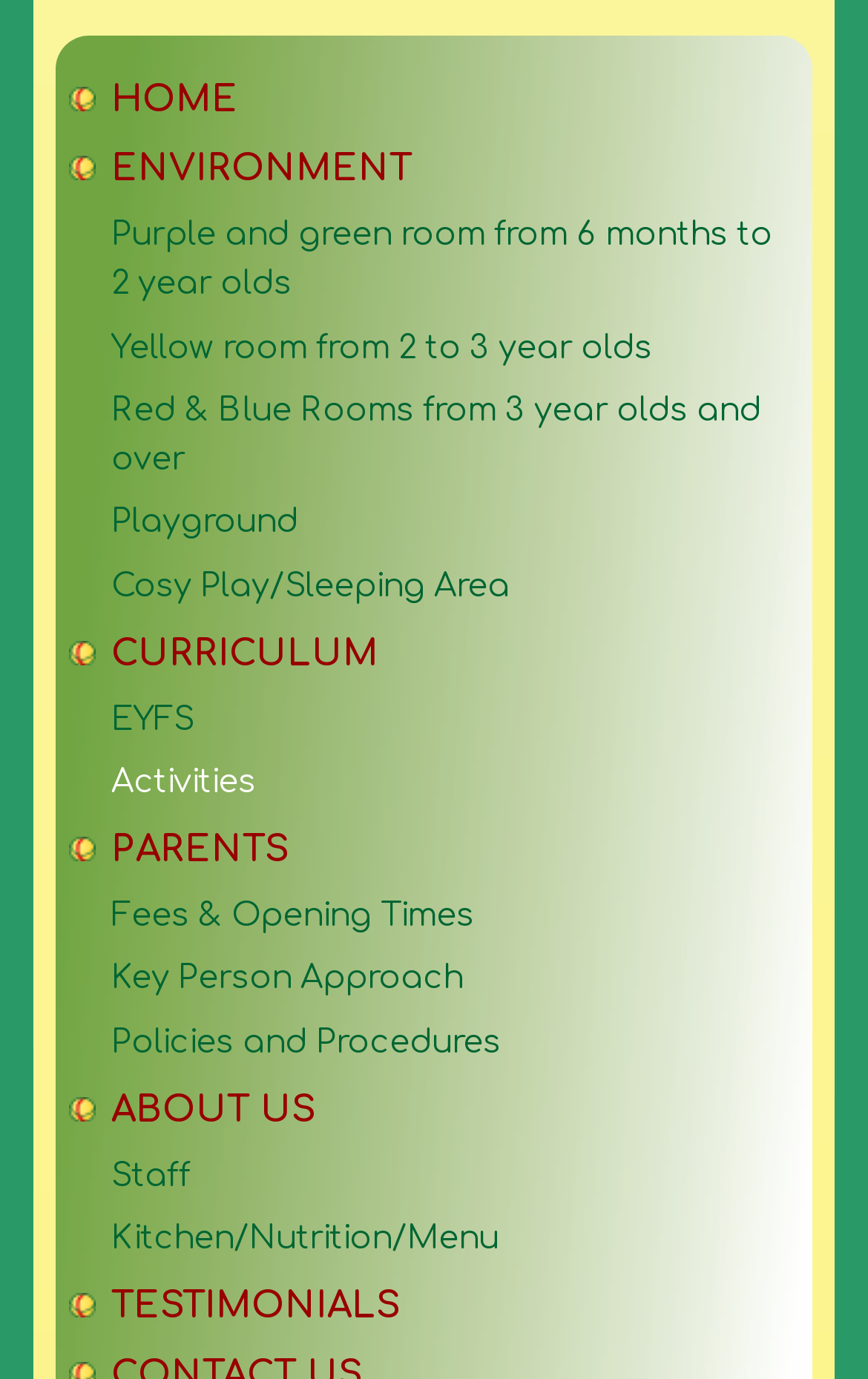Please analyze the image and give a detailed answer to the question:
What is the last menu item?

The last menu item is 'TESTIMONIALS' which is a link located at the bottom of the webpage, indicated by the bounding box coordinates [0.128, 0.933, 0.462, 0.962].